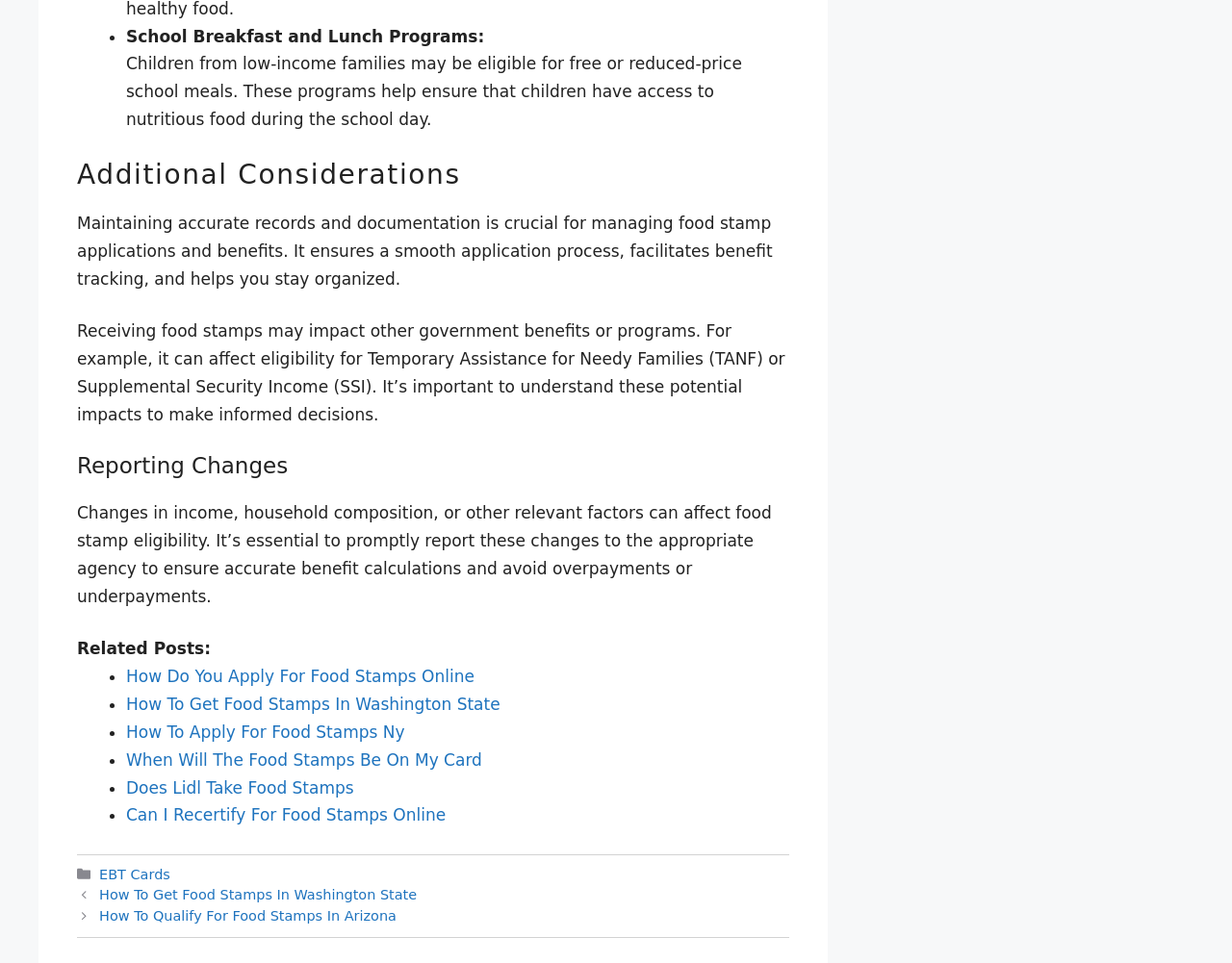Answer the question below in one word or phrase:
What is the purpose of maintaining accurate records for food stamp applications?

Smooth application process